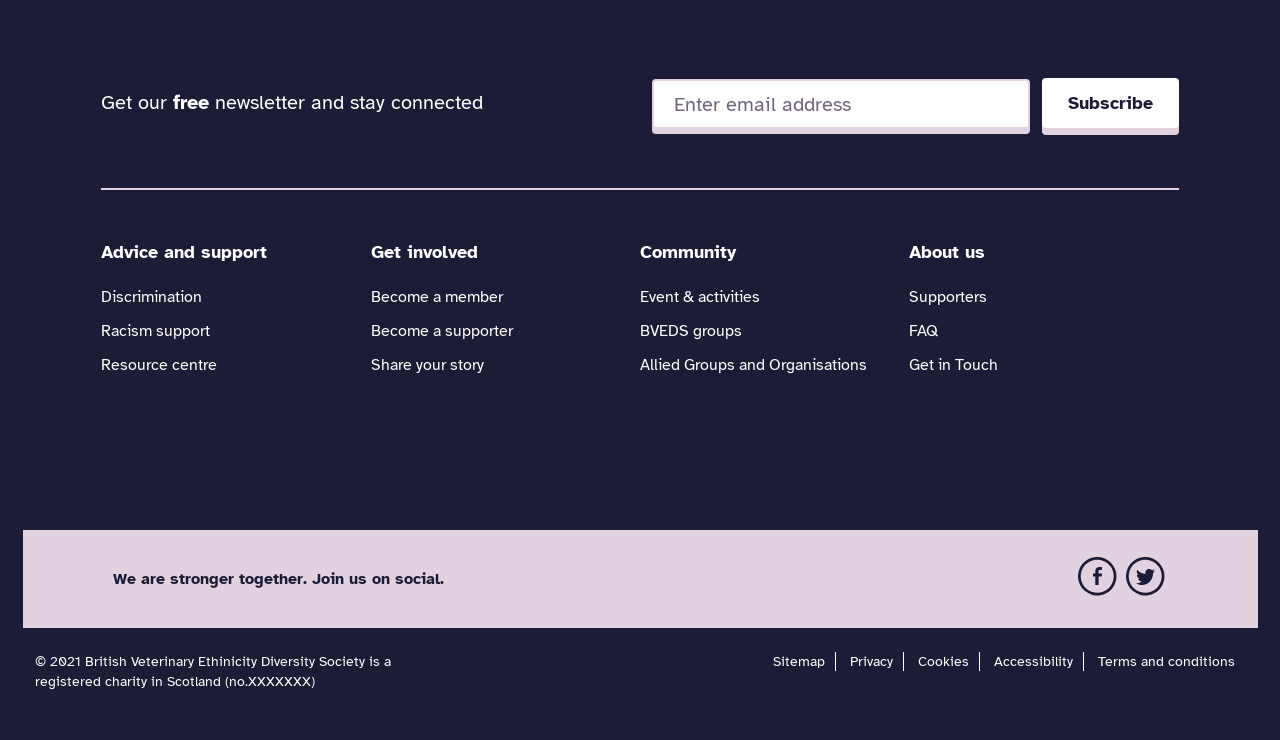Can you find the bounding box coordinates for the element to click on to achieve the instruction: "Get advice and support"?

[0.079, 0.318, 0.209, 0.366]